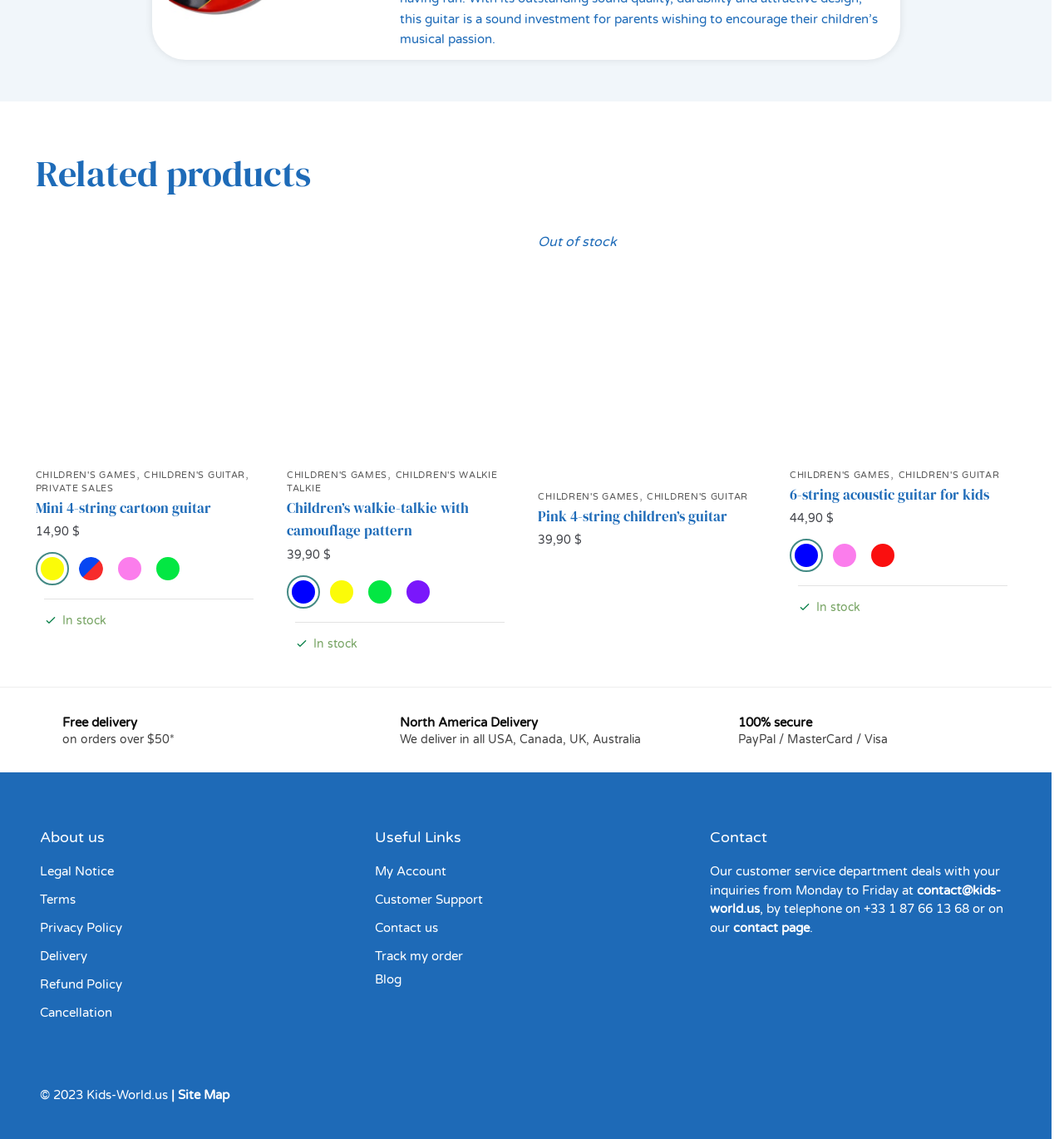Provide a one-word or brief phrase answer to the question:
What is the security payment method?

PayPal / MasterCard / Visa